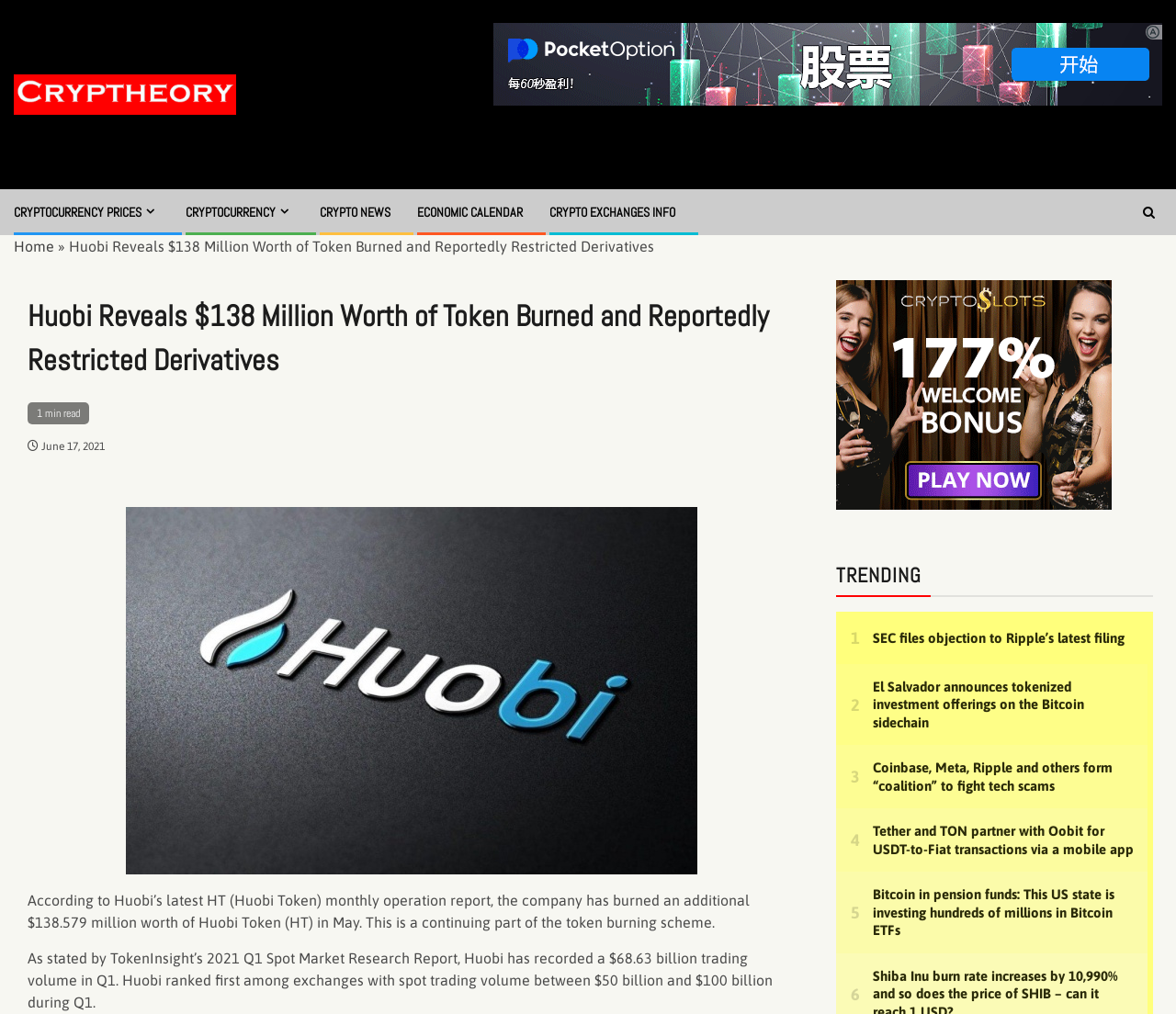Determine the bounding box for the described HTML element: "title="Search"". Ensure the coordinates are four float numbers between 0 and 1 in the format [left, top, right, bottom].

[0.967, 0.192, 0.987, 0.227]